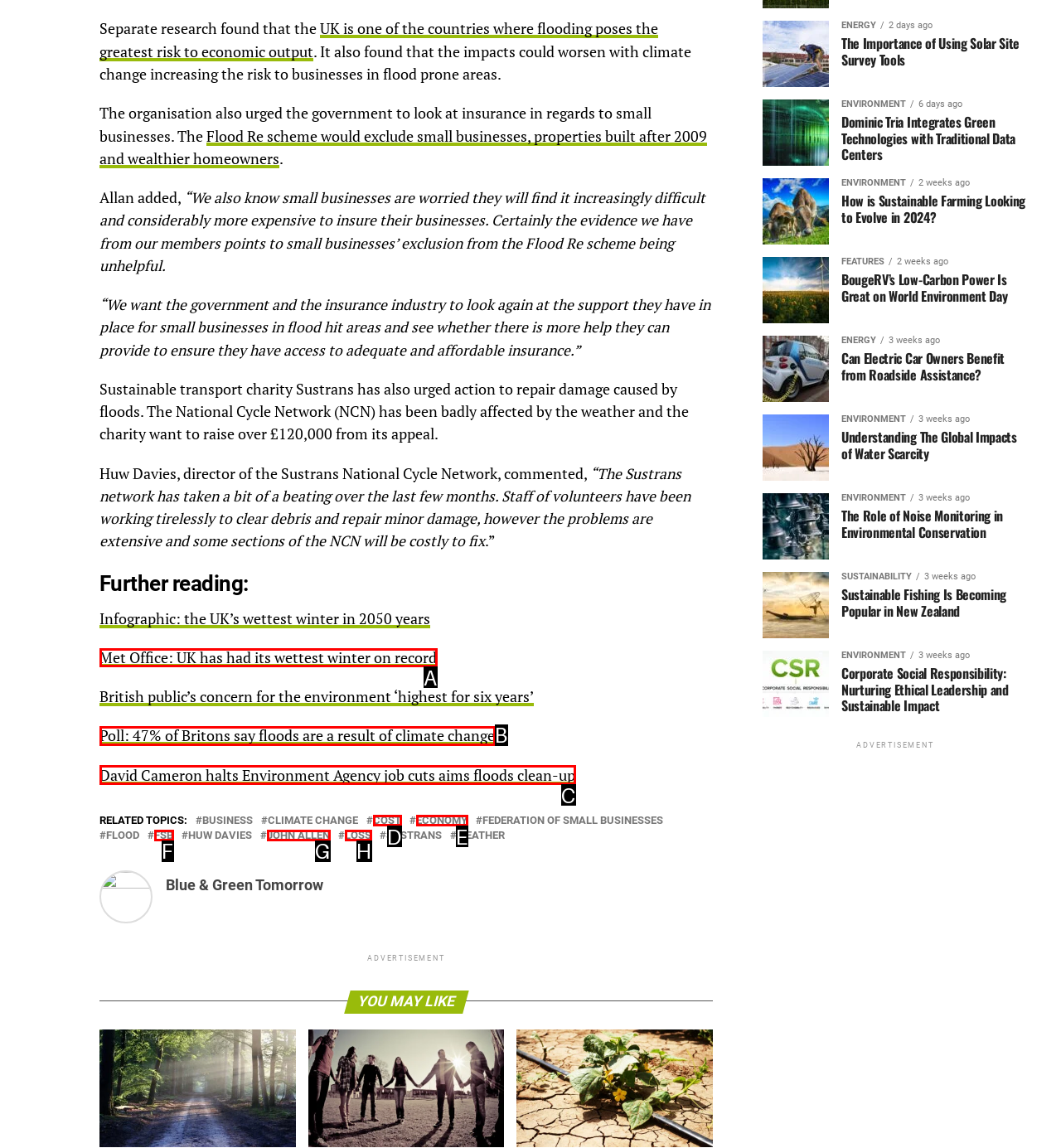Identify the correct UI element to click to achieve the task: Learn about the Met Office's report on the UK's wettest winter on record.
Answer with the letter of the appropriate option from the choices given.

A